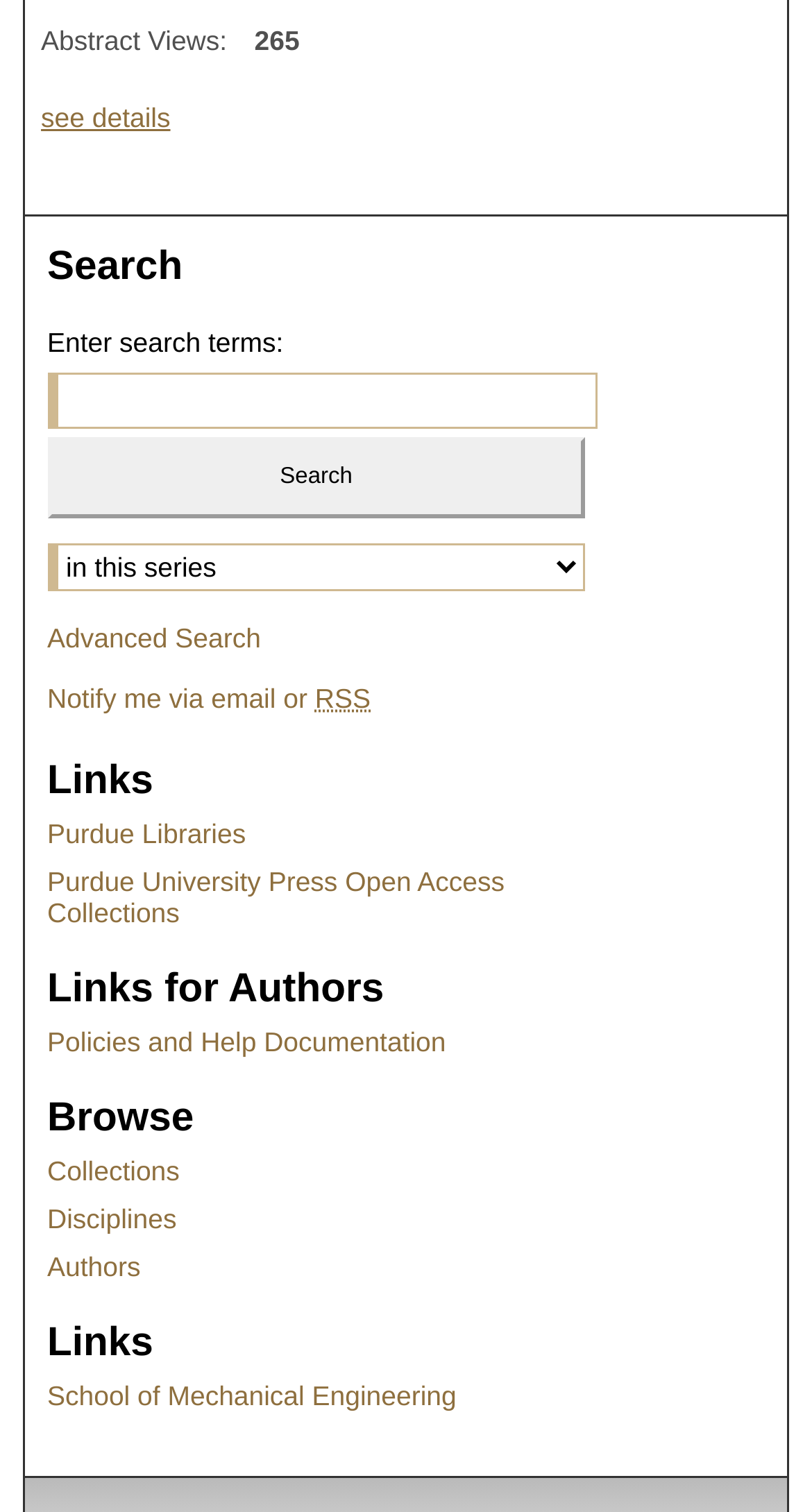Find the bounding box coordinates of the element I should click to carry out the following instruction: "Click on the 'CORDLESS' link".

None